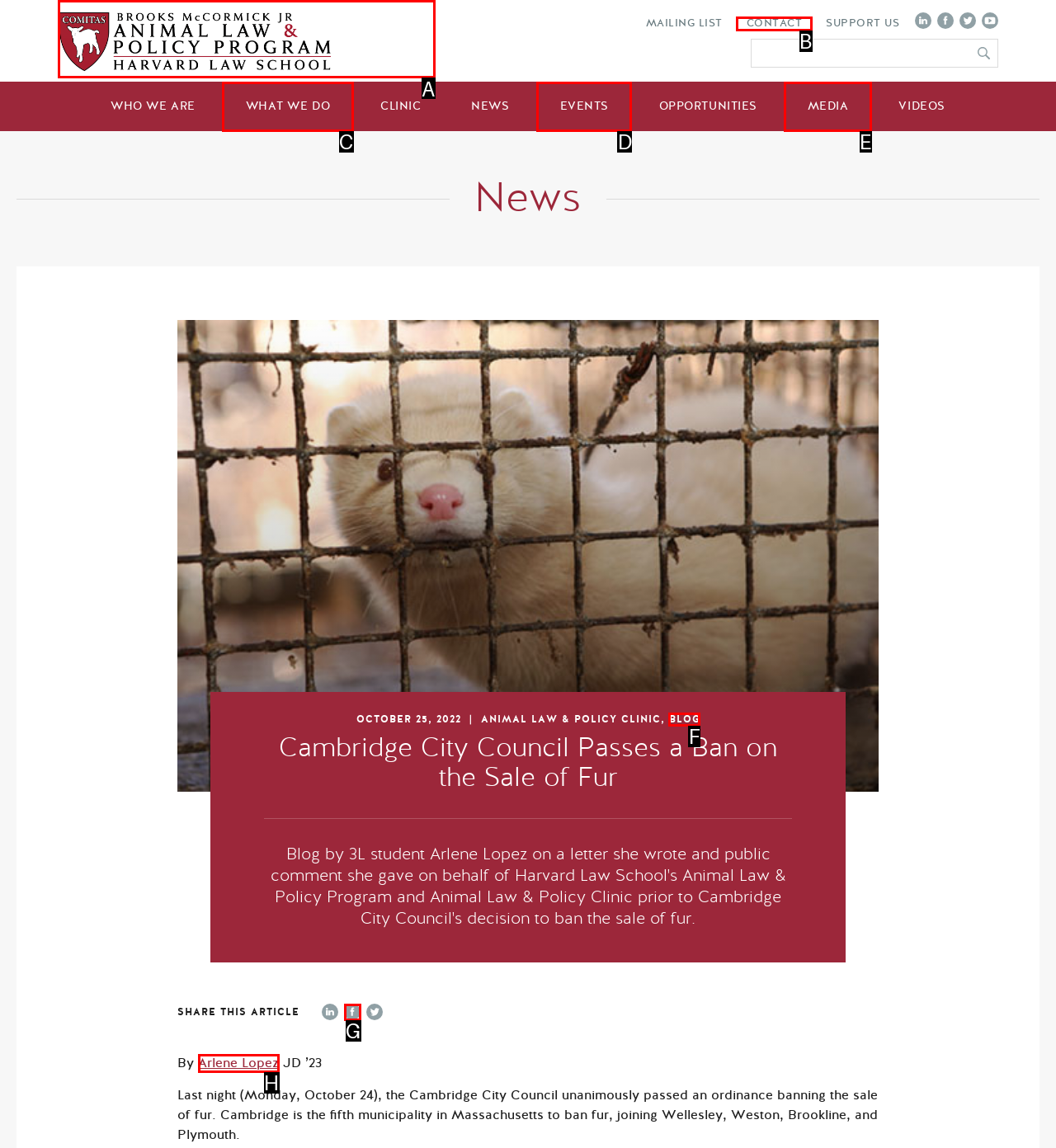Based on the task: Click the logo, which UI element should be clicked? Answer with the letter that corresponds to the correct option from the choices given.

A